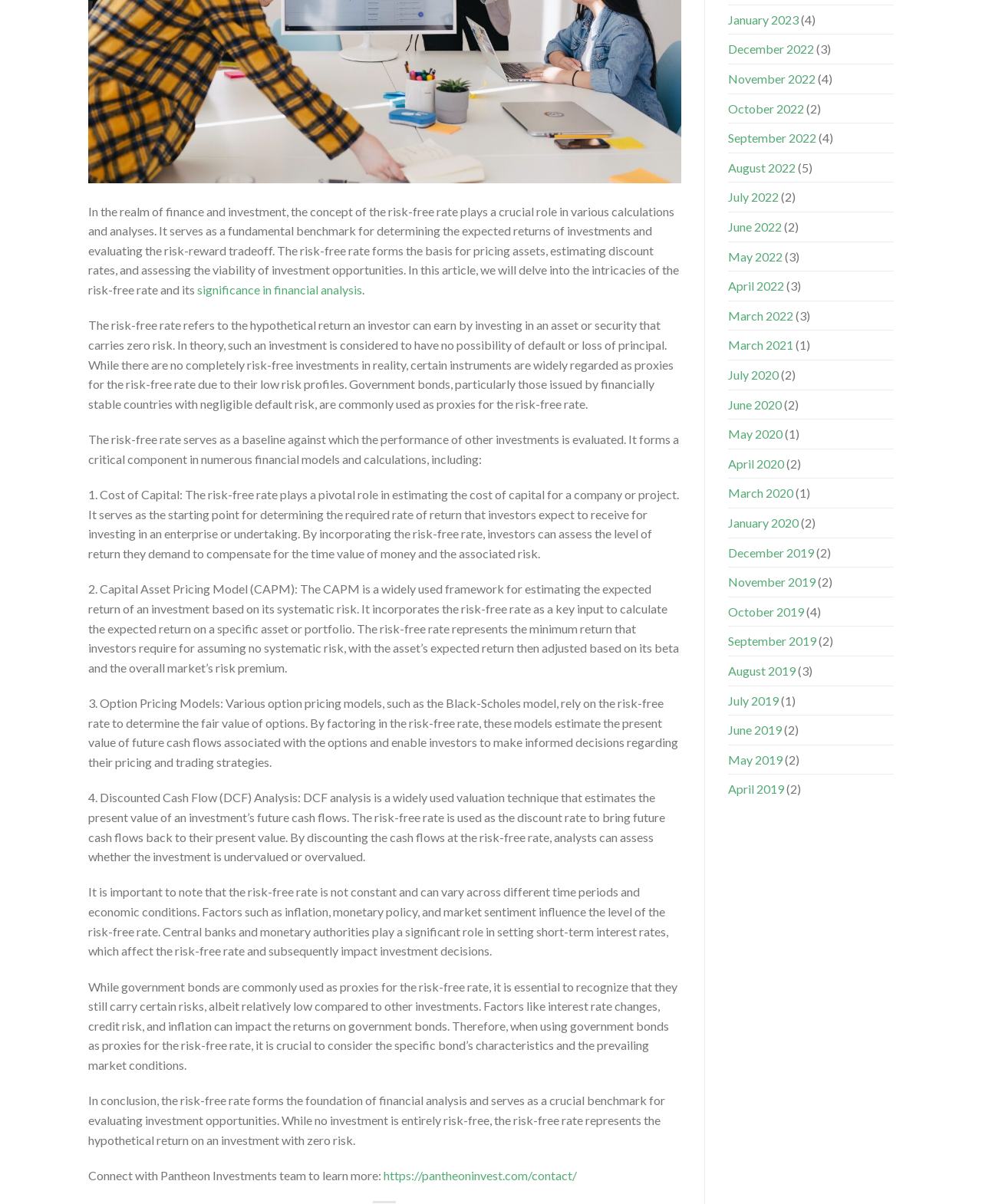Calculate the bounding box coordinates of the UI element given the description: "significance in financial analysis".

[0.201, 0.234, 0.369, 0.247]